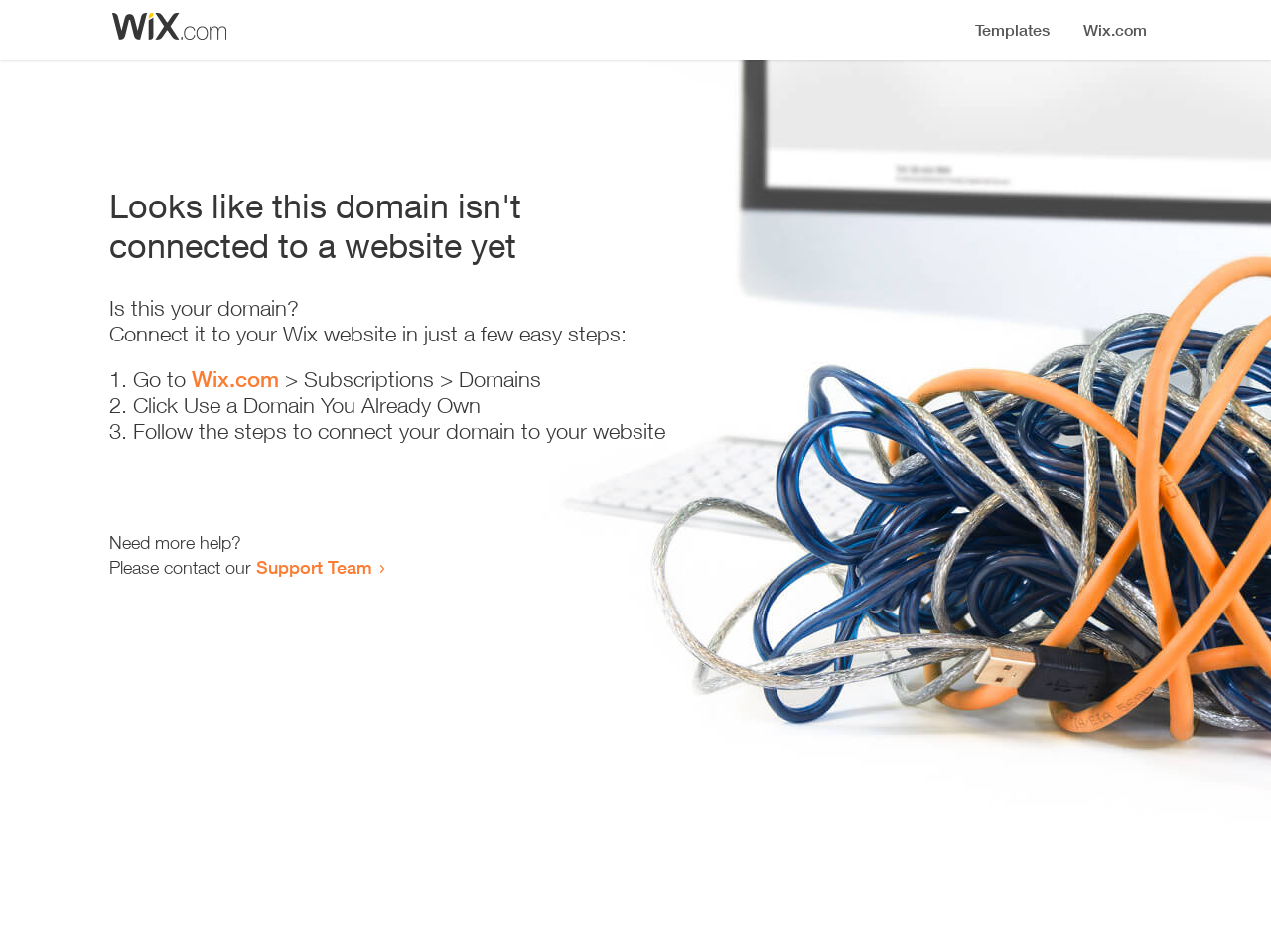Create an elaborate caption for the webpage.

The webpage appears to be an error page, indicating that a domain is not connected to a website yet. At the top, there is a small image, likely a logo or icon. Below the image, a prominent heading reads "Looks like this domain isn't connected to a website yet". 

Underneath the heading, there is a series of instructions to connect the domain to a Wix website. The instructions are divided into three steps, each marked with a numbered list marker (1., 2., and 3.). The first step involves going to Wix.com, specifically the Subscriptions > Domains section. The second step is to click "Use a Domain You Already Own", and the third step is to follow the instructions to connect the domain to the website.

At the bottom of the page, there is a section offering additional help. It starts with the text "Need more help?" and provides a link to contact the Support Team.